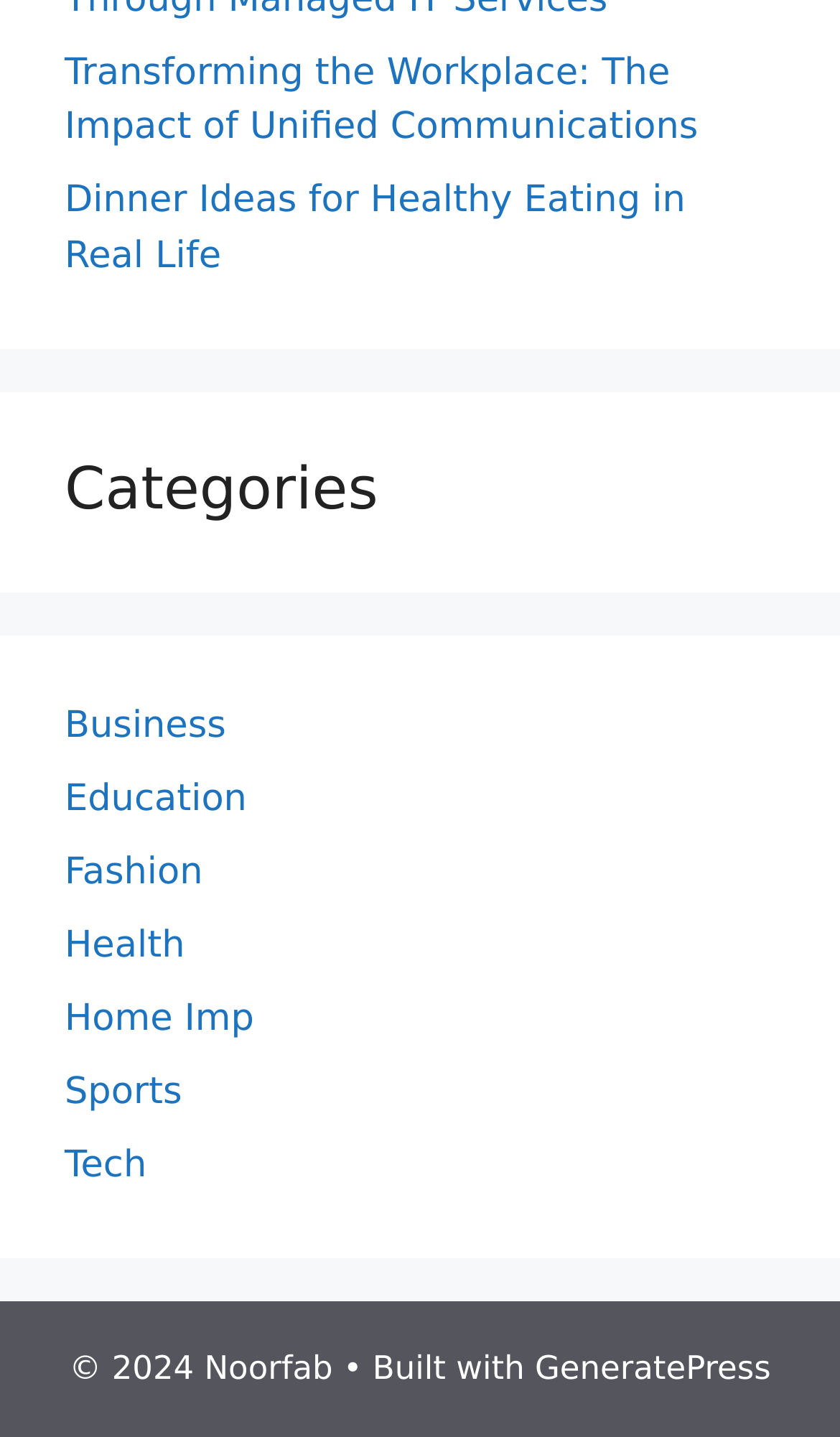What is the theme or framework used to build the website? Please answer the question using a single word or phrase based on the image.

GeneratePress